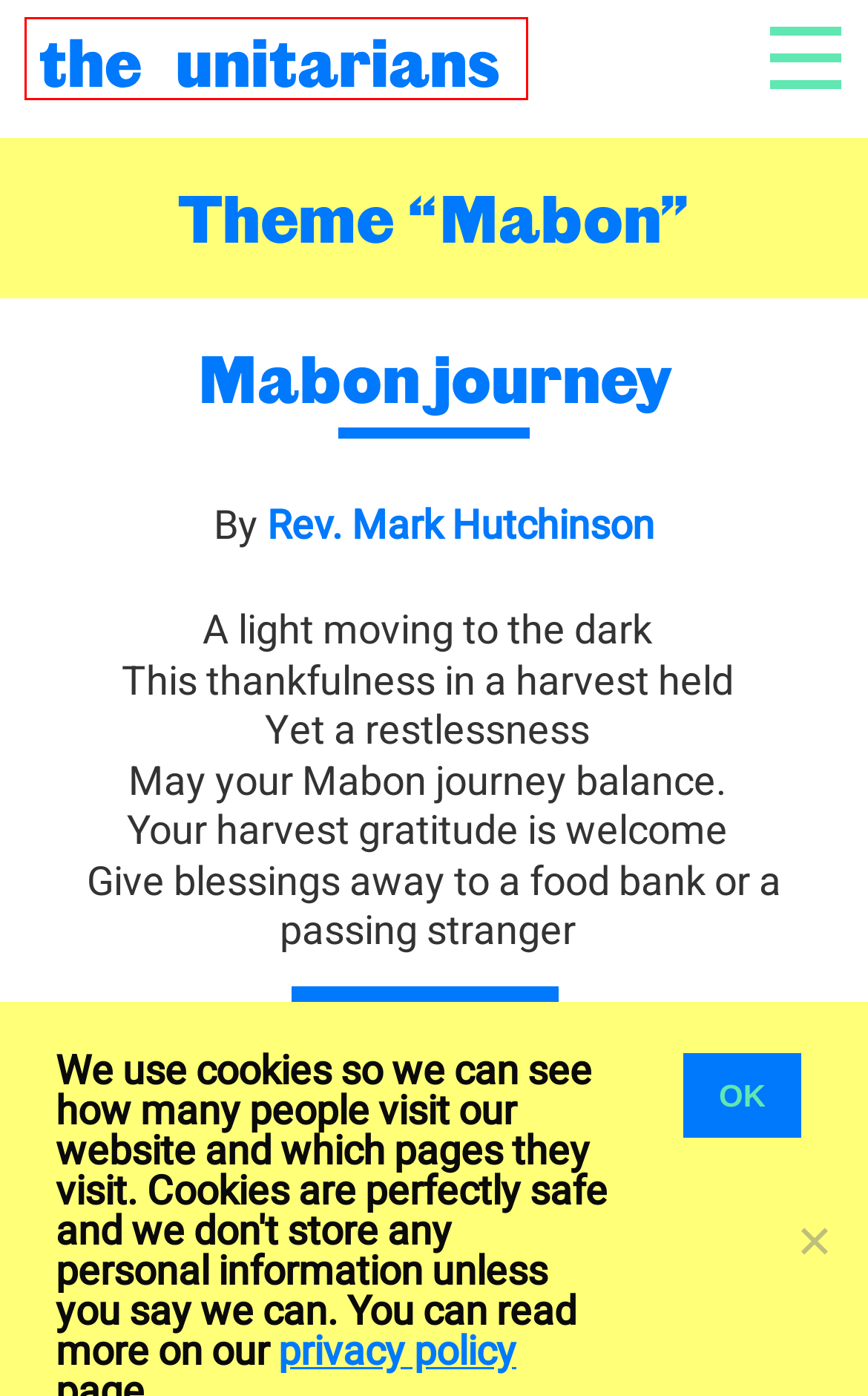You are given a screenshot of a webpage with a red rectangle bounding box around an element. Choose the best webpage description that matches the page after clicking the element in the bounding box. Here are the candidates:
A. Mabon journey - Worship Words
B. Privacy Policy - The Unitarians
C. Rev. Mark Hutchinson - Worship Words
D. Terms of use - Worship Words
E. Privacy Policy - Worship Words
F. Home - The Unitarians
G. HOMEPAGE - Worship Words
H. About this website - Worship Words

F